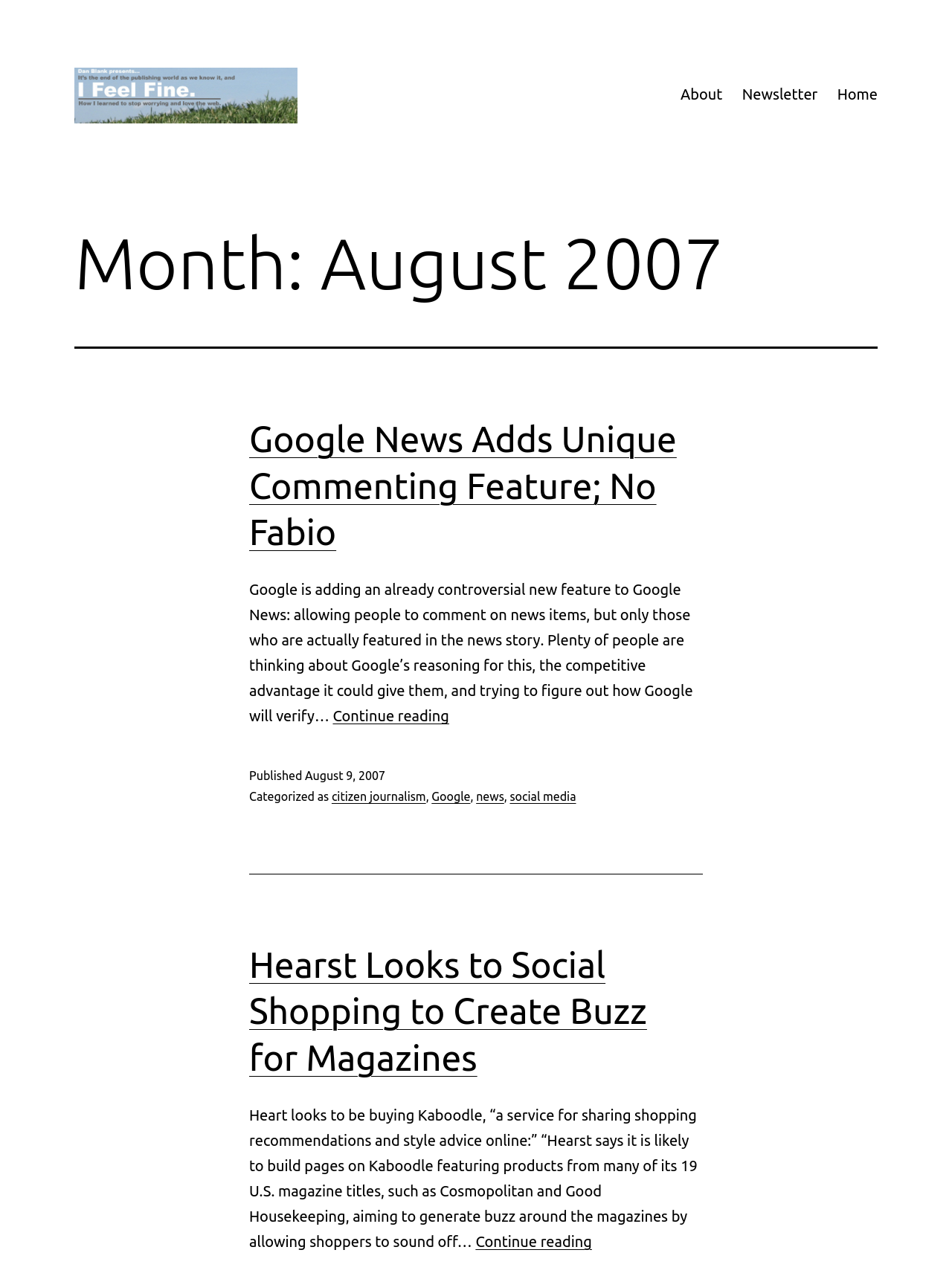Show me the bounding box coordinates of the clickable region to achieve the task as per the instruction: "learn about citizen journalism".

[0.348, 0.619, 0.447, 0.629]